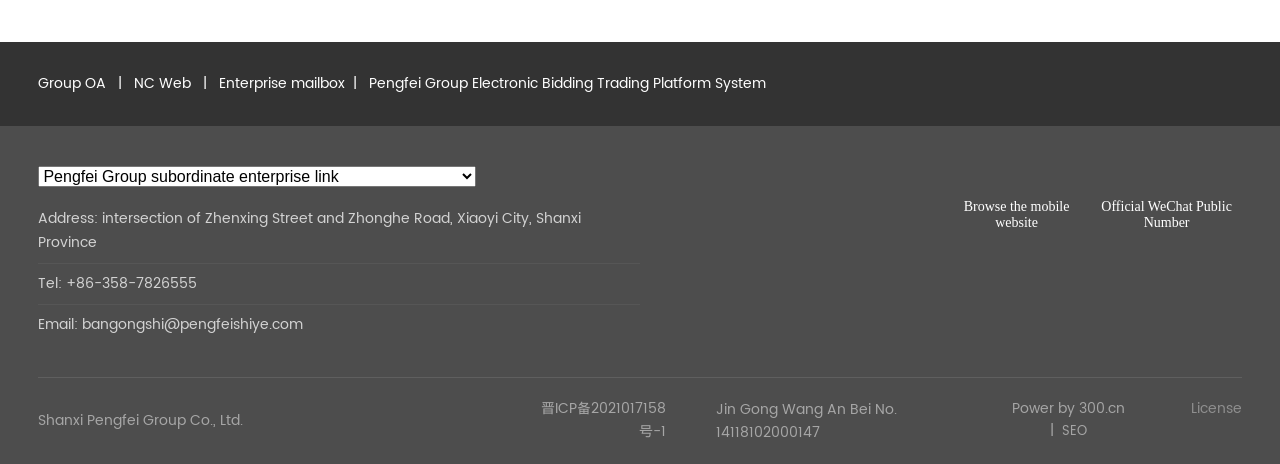Highlight the bounding box coordinates of the region I should click on to meet the following instruction: "Browse Pengfei Group Electronic Bidding Trading Platform System".

[0.289, 0.154, 0.599, 0.204]